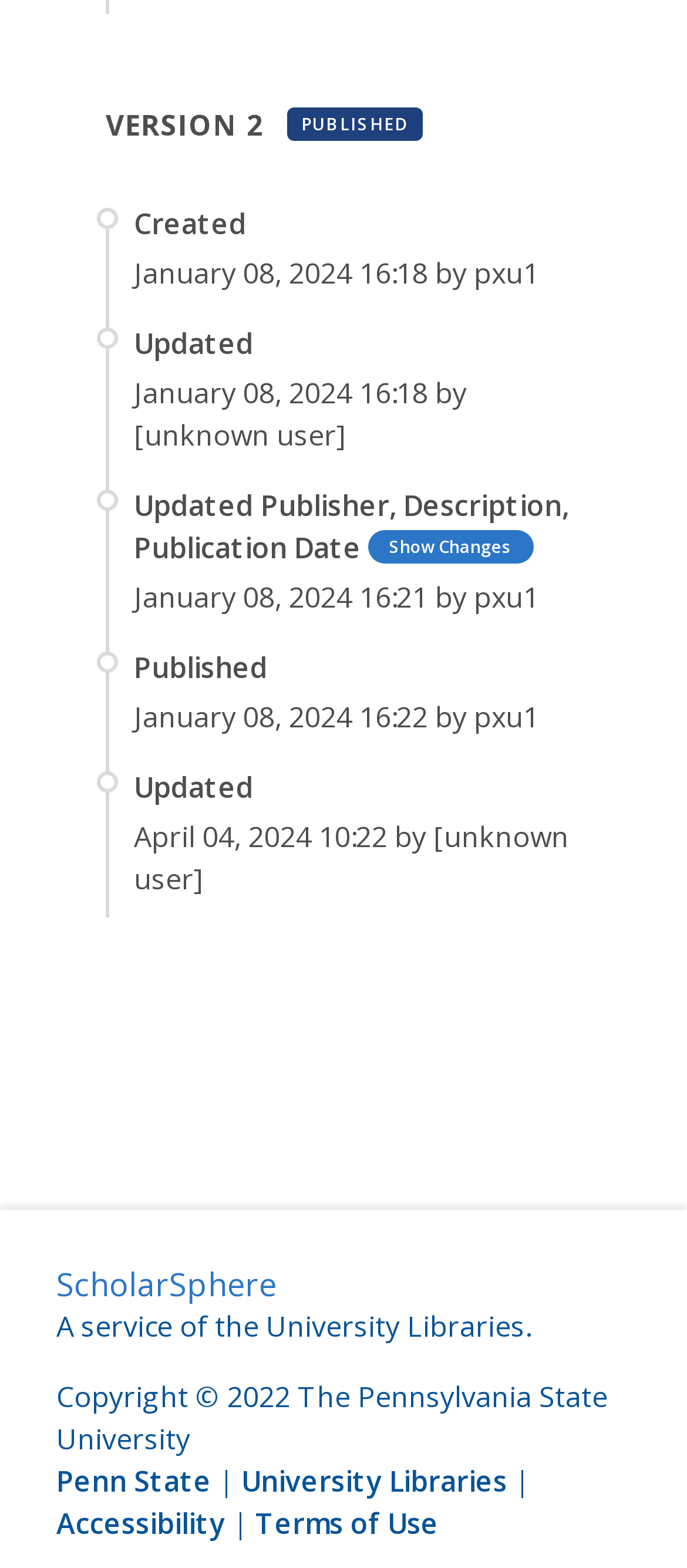Determine the bounding box coordinates of the UI element that matches the following description: "Accessibility". The coordinates should be four float numbers between 0 and 1 in the format [left, top, right, bottom].

[0.082, 0.959, 0.328, 0.984]